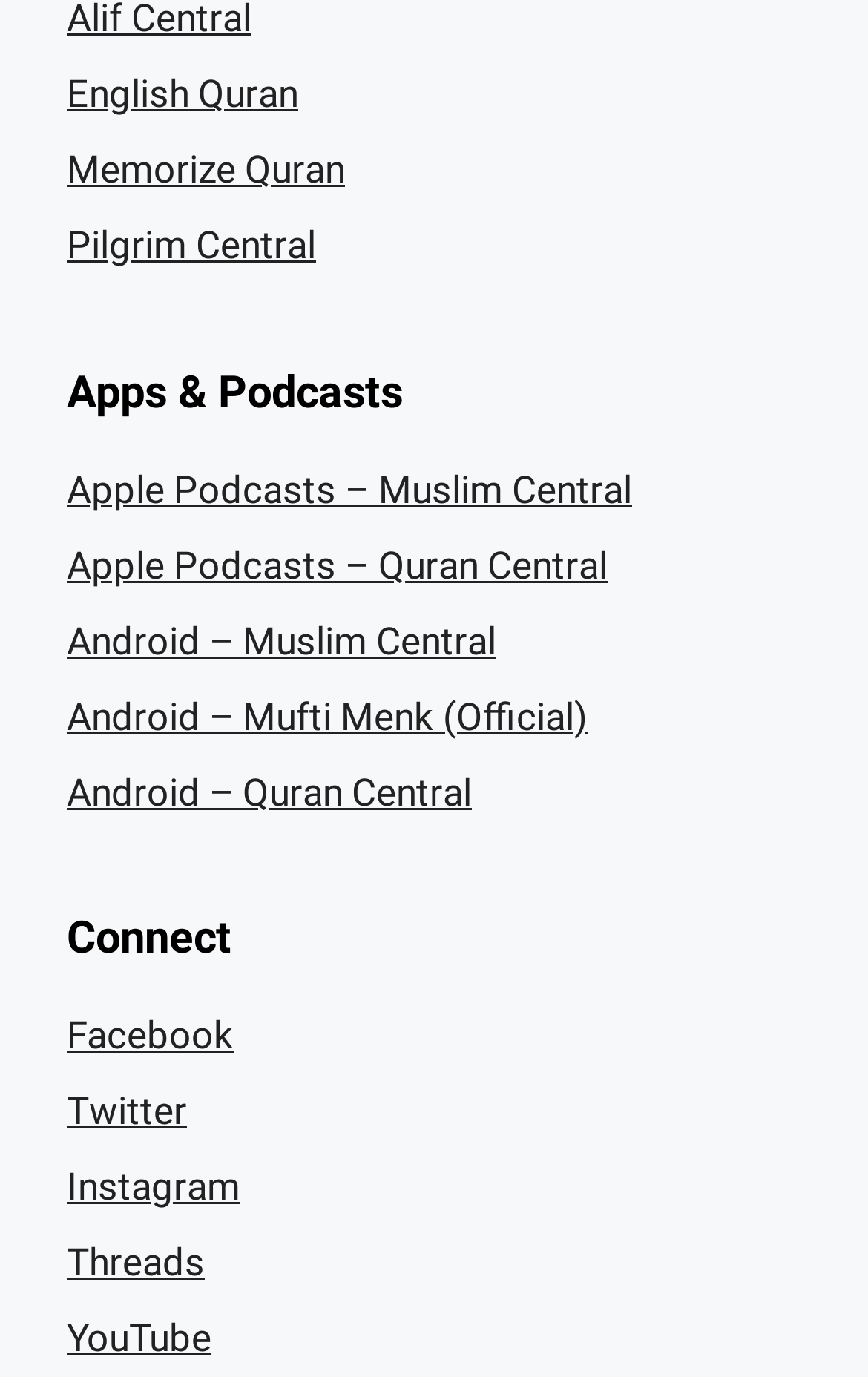Locate the bounding box coordinates of the clickable region to complete the following instruction: "Connect with Muslim Central on Facebook."

[0.077, 0.736, 0.269, 0.768]